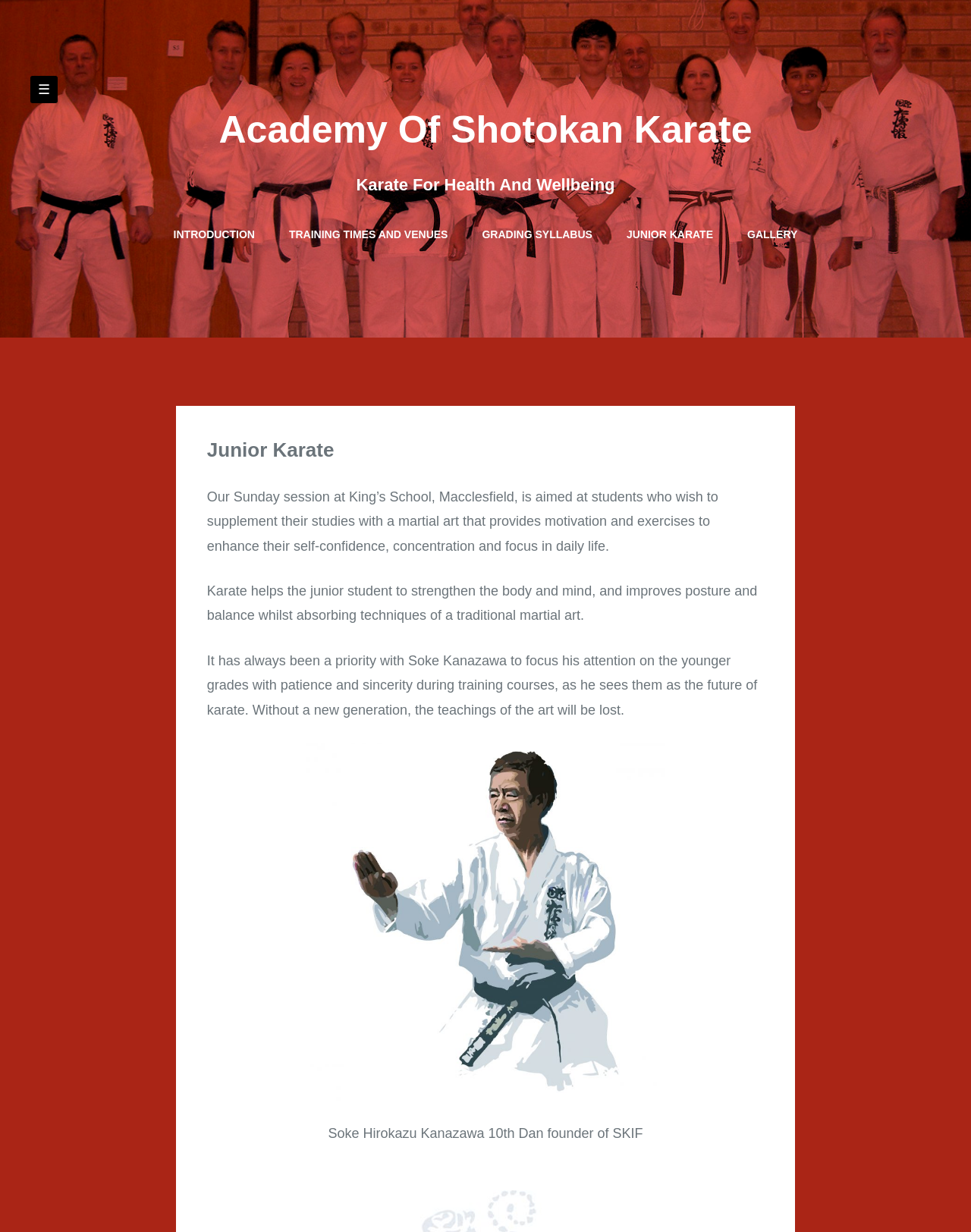Please provide a brief answer to the following inquiry using a single word or phrase:
What is the benefit of karate for junior students?

Improves posture and balance